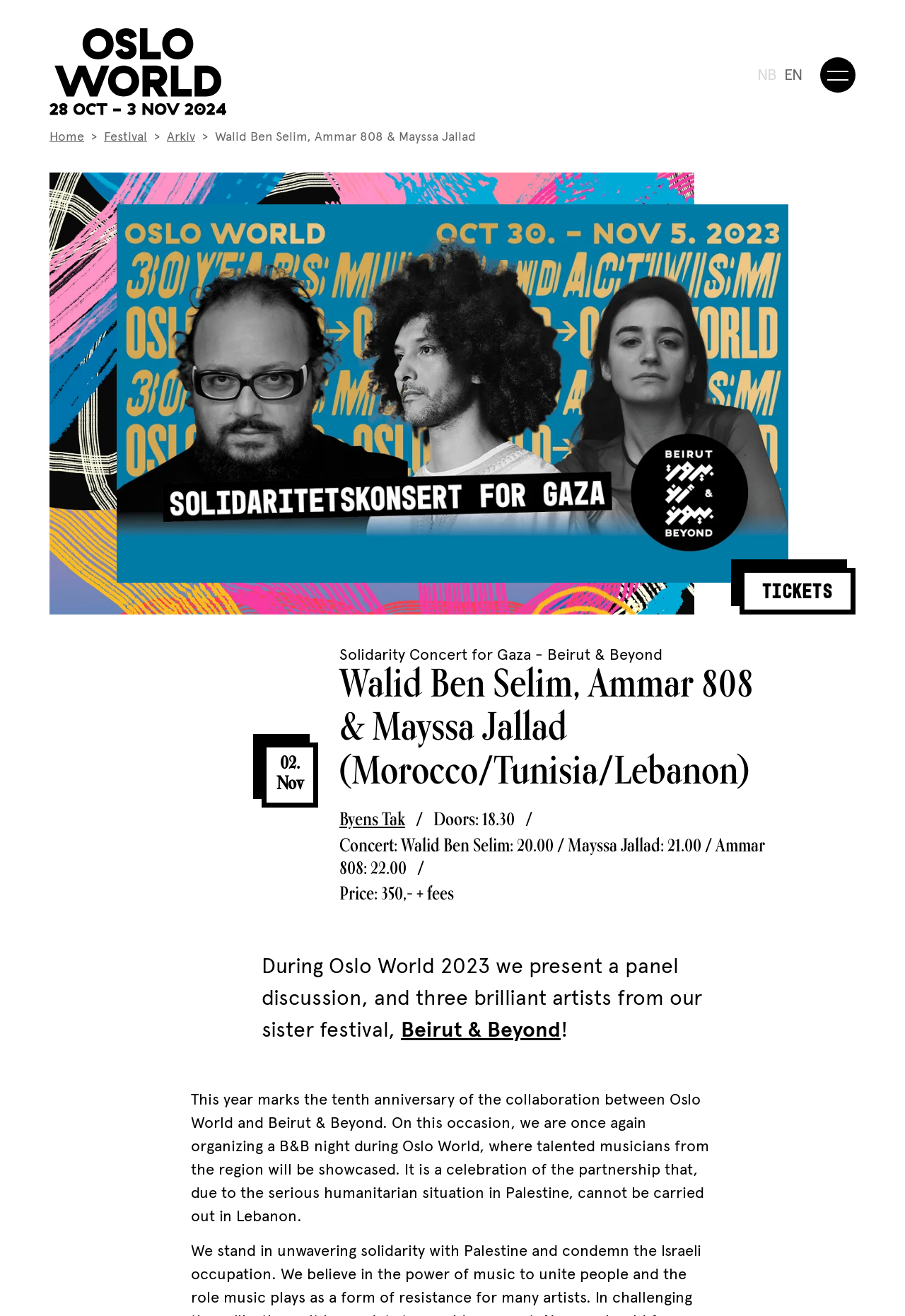Determine the bounding box coordinates of the region I should click to achieve the following instruction: "Click on the 'Tickets' link". Ensure the bounding box coordinates are four float numbers between 0 and 1, i.e., [left, top, right, bottom].

[0.817, 0.431, 0.945, 0.467]